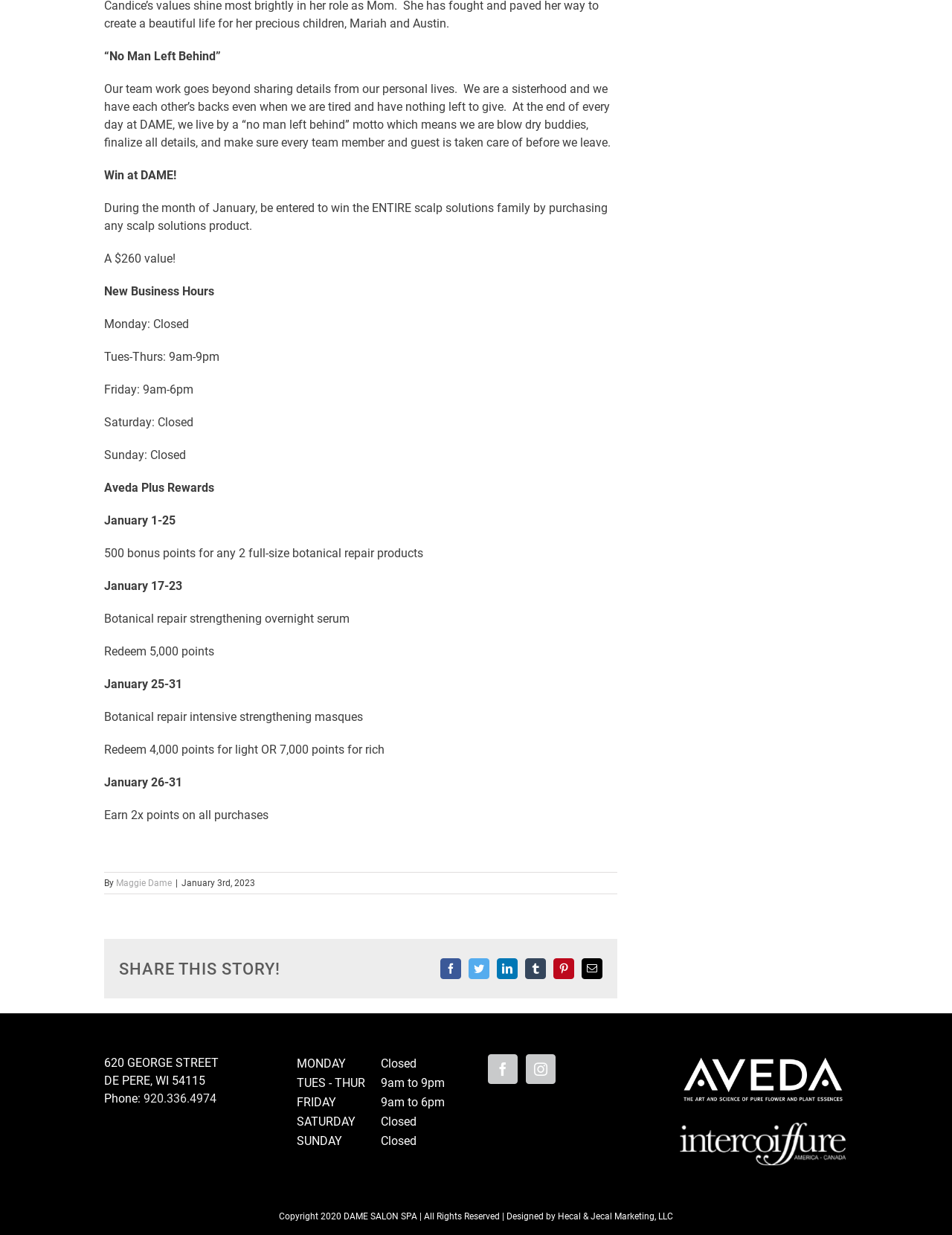What is the motto of DAME?
Using the image as a reference, answer the question with a short word or phrase.

No man left behind